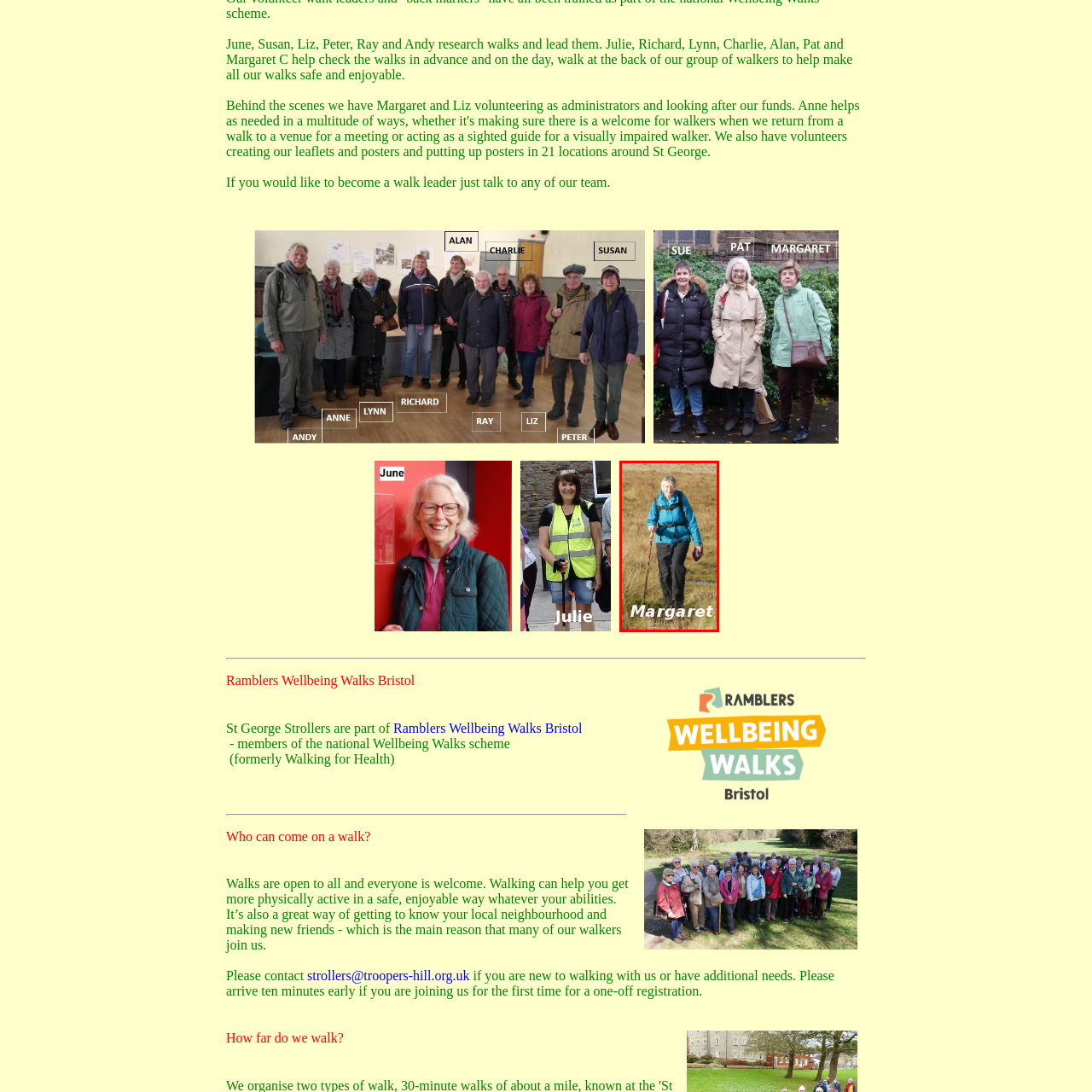What is the terrain in the background?
Analyze the image enclosed by the red bounding box and reply with a one-word or phrase answer.

Grassy terrain